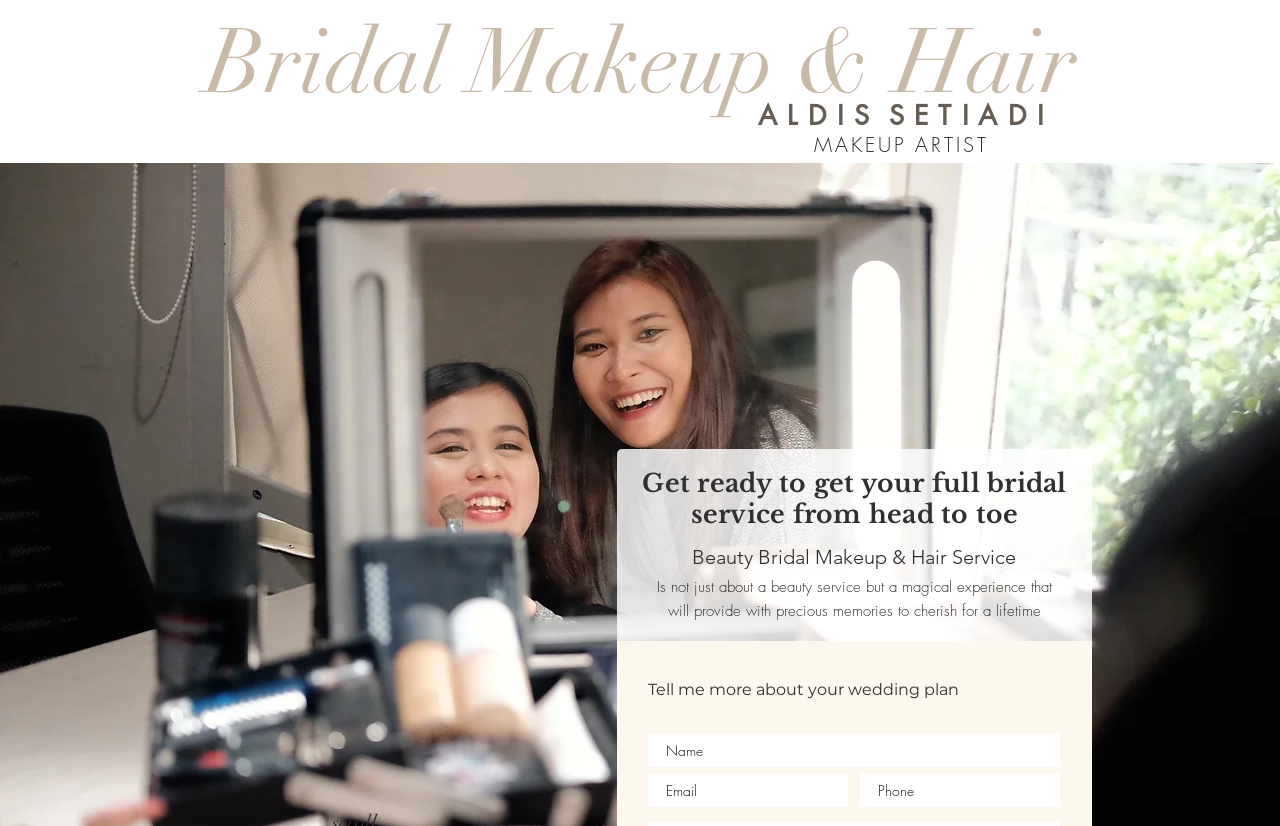Given the element description "aria-label="Name" name="name" placeholder="Name"" in the screenshot, predict the bounding box coordinates of that UI element.

[0.506, 0.889, 0.828, 0.929]